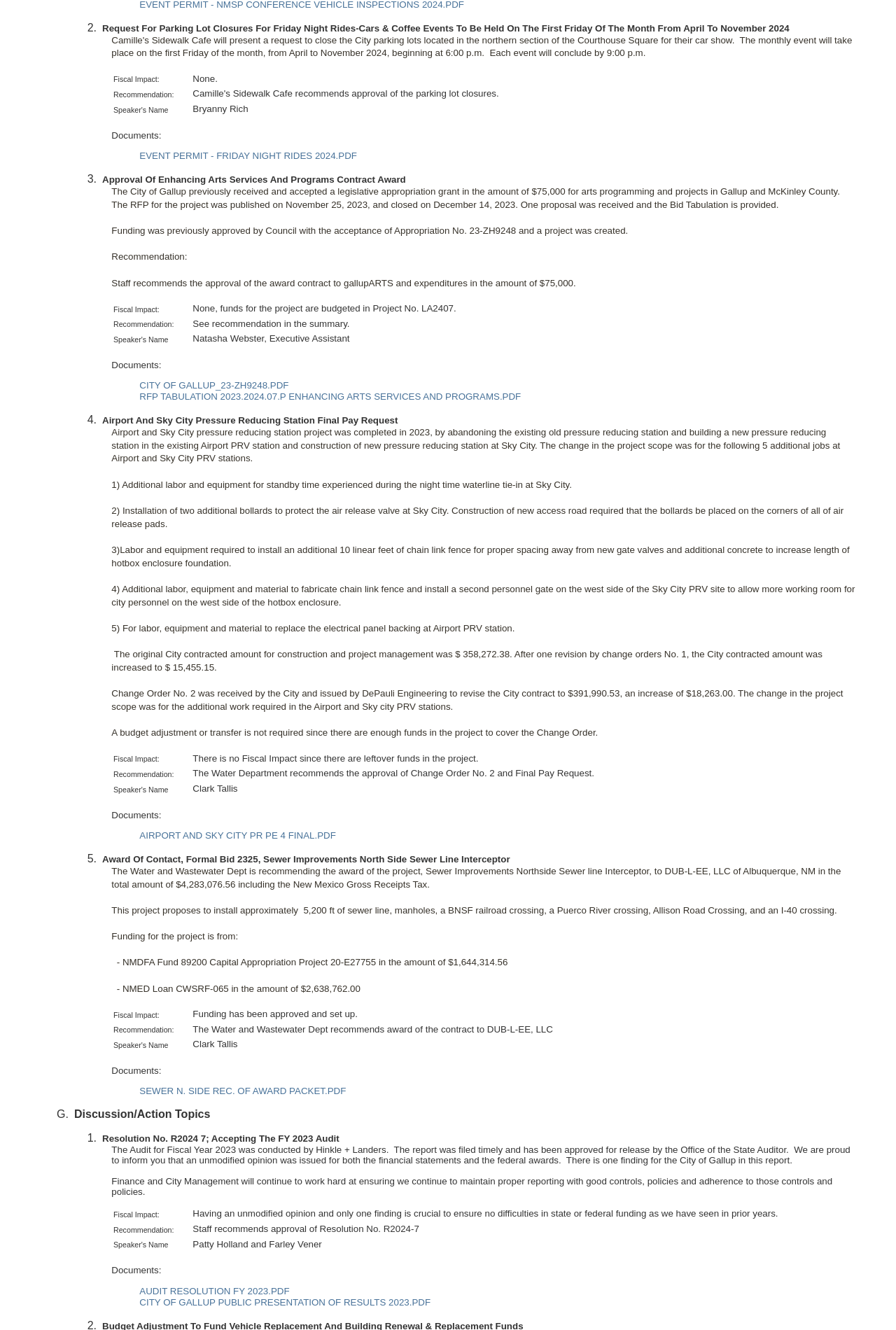Answer succinctly with a single word or phrase:
What is the topic of the first heading?

Request For Parking Lot Closures